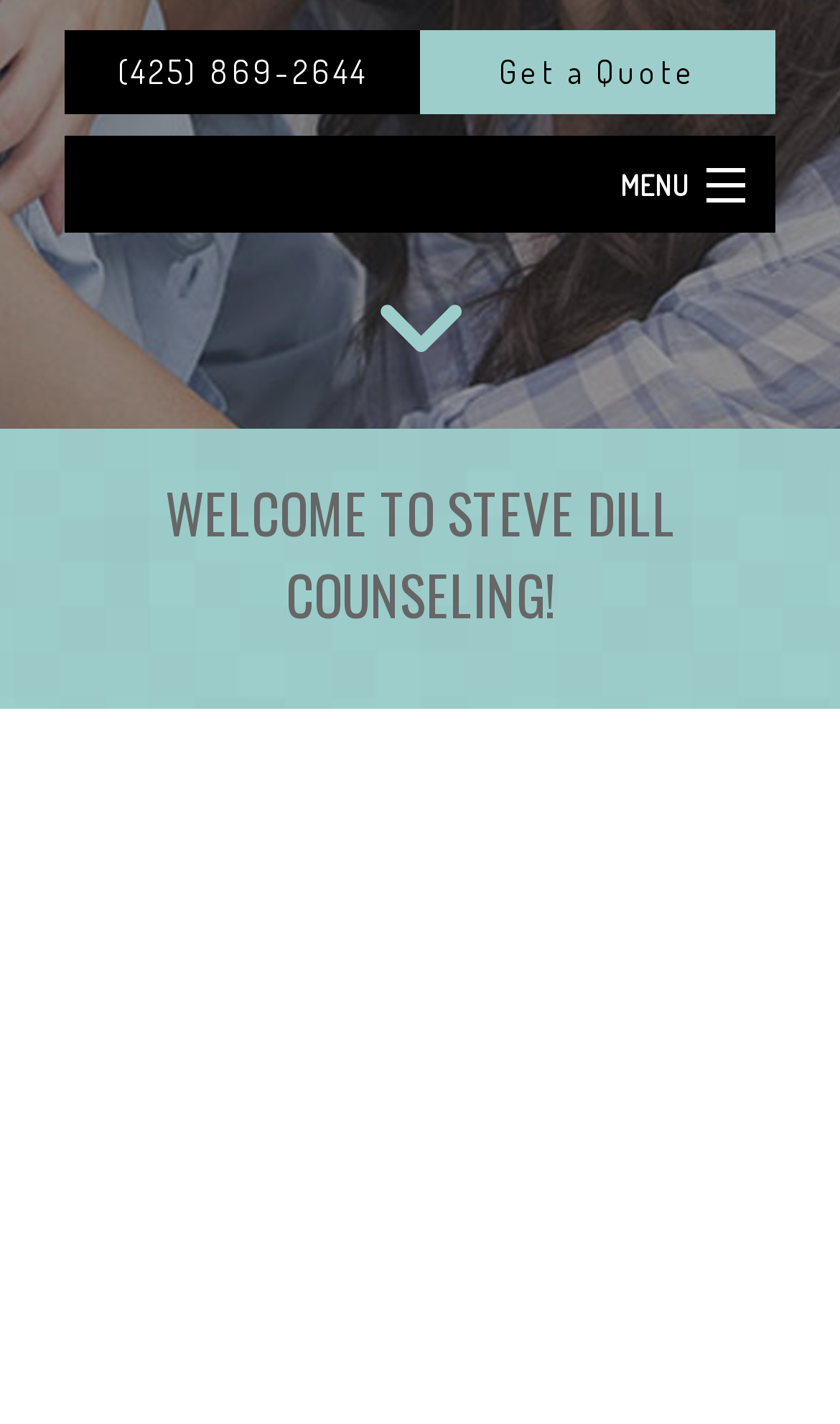Using the webpage screenshot and the element description About, determine the bounding box coordinates. Specify the coordinates in the format (top-left x, top-left y, bottom-right x, bottom-right y) with values ranging from 0 to 1.

[0.077, 0.231, 0.923, 0.3]